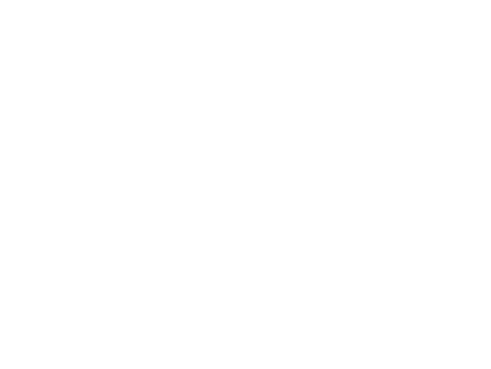What can be customized on the product?
Look at the image and respond to the question as thoroughly as possible.

The design of the product is intended for customizing team-related messages or commemorations, which can include elements related to sports, such as balls or emblematic graphics, as well as specifying details like team names and jersey numbers.